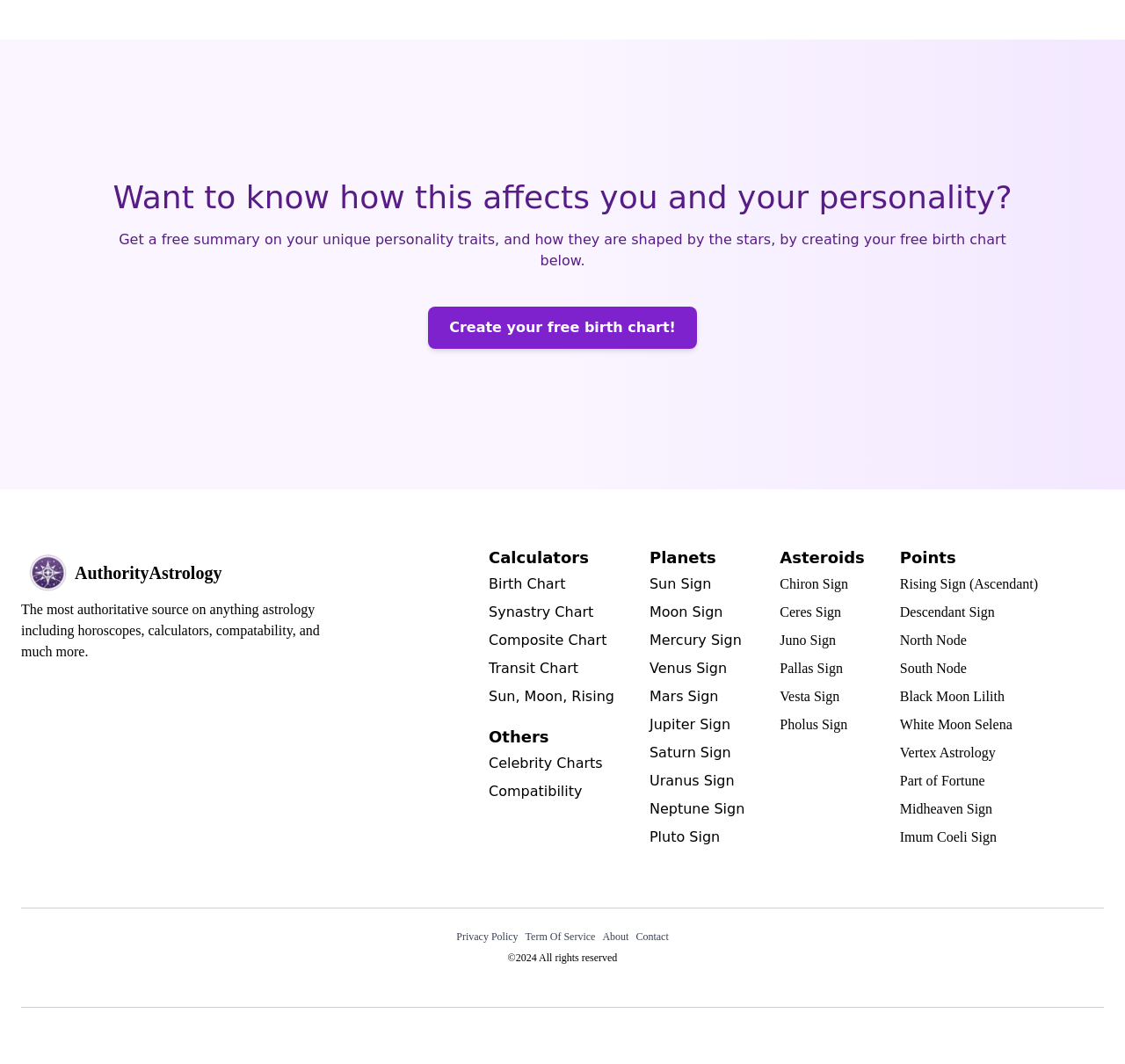Determine the bounding box for the described UI element: "Add Note".

None